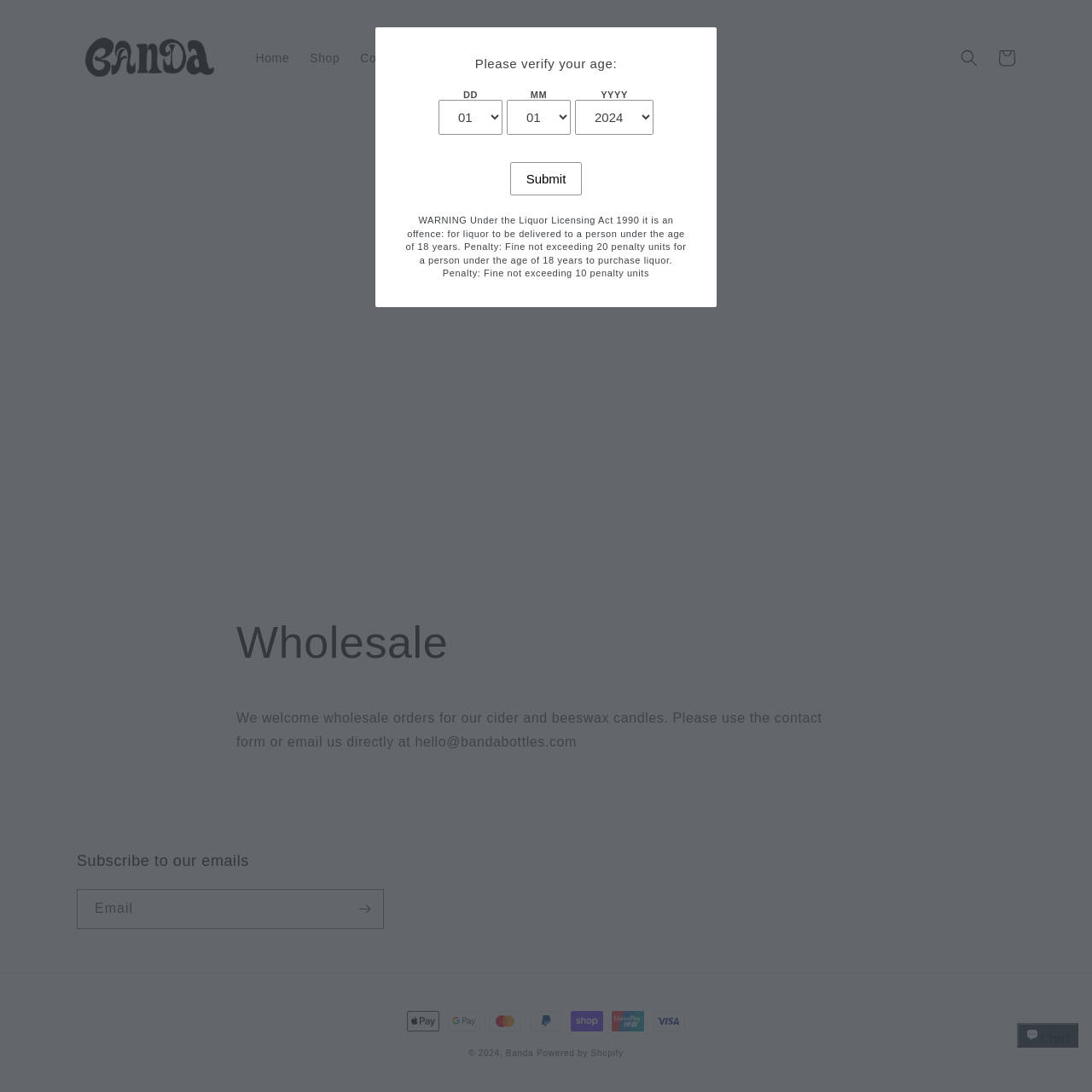Please give a succinct answer to the question in one word or phrase:
What is the purpose of the 'Submit' button?

Verify age